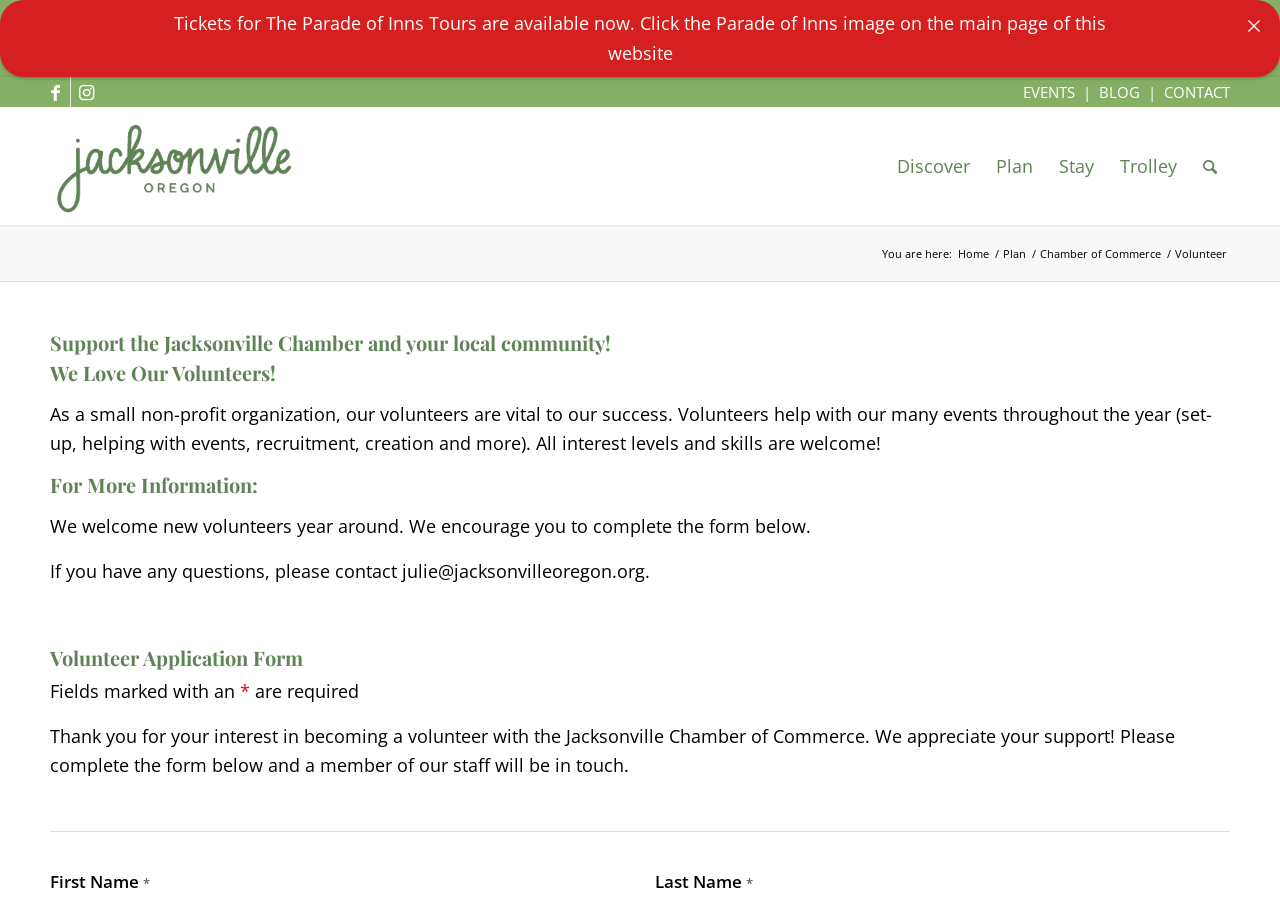Extract the bounding box coordinates of the UI element described by: "alt="Jacksonville Oregon Chamber of Commerce"". The coordinates should include four float numbers ranging from 0 to 1, e.g., [left, top, right, bottom].

[0.039, 0.118, 0.231, 0.248]